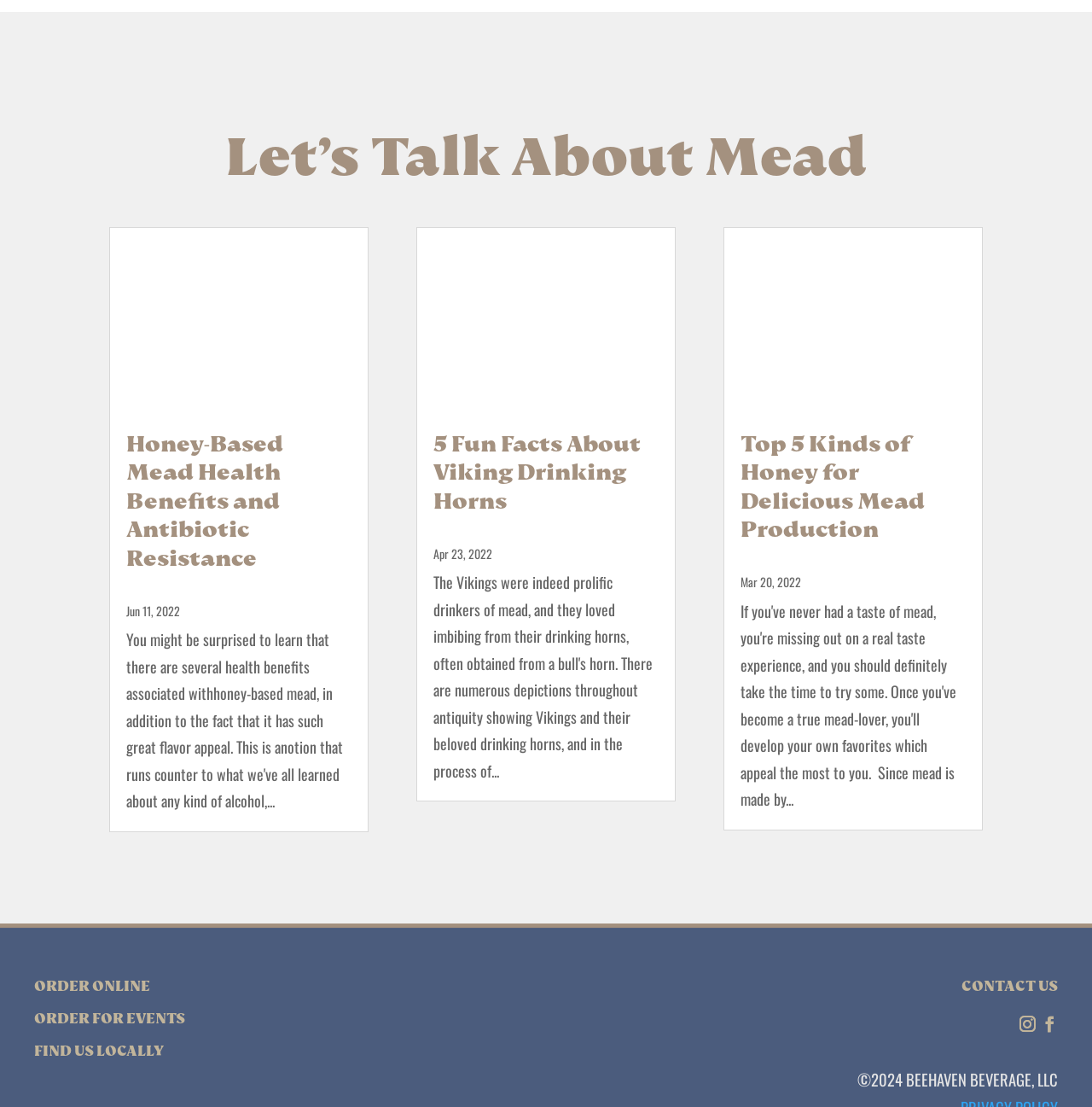Please identify the coordinates of the bounding box for the clickable region that will accomplish this instruction: "Contact us".

[0.88, 0.882, 0.969, 0.899]